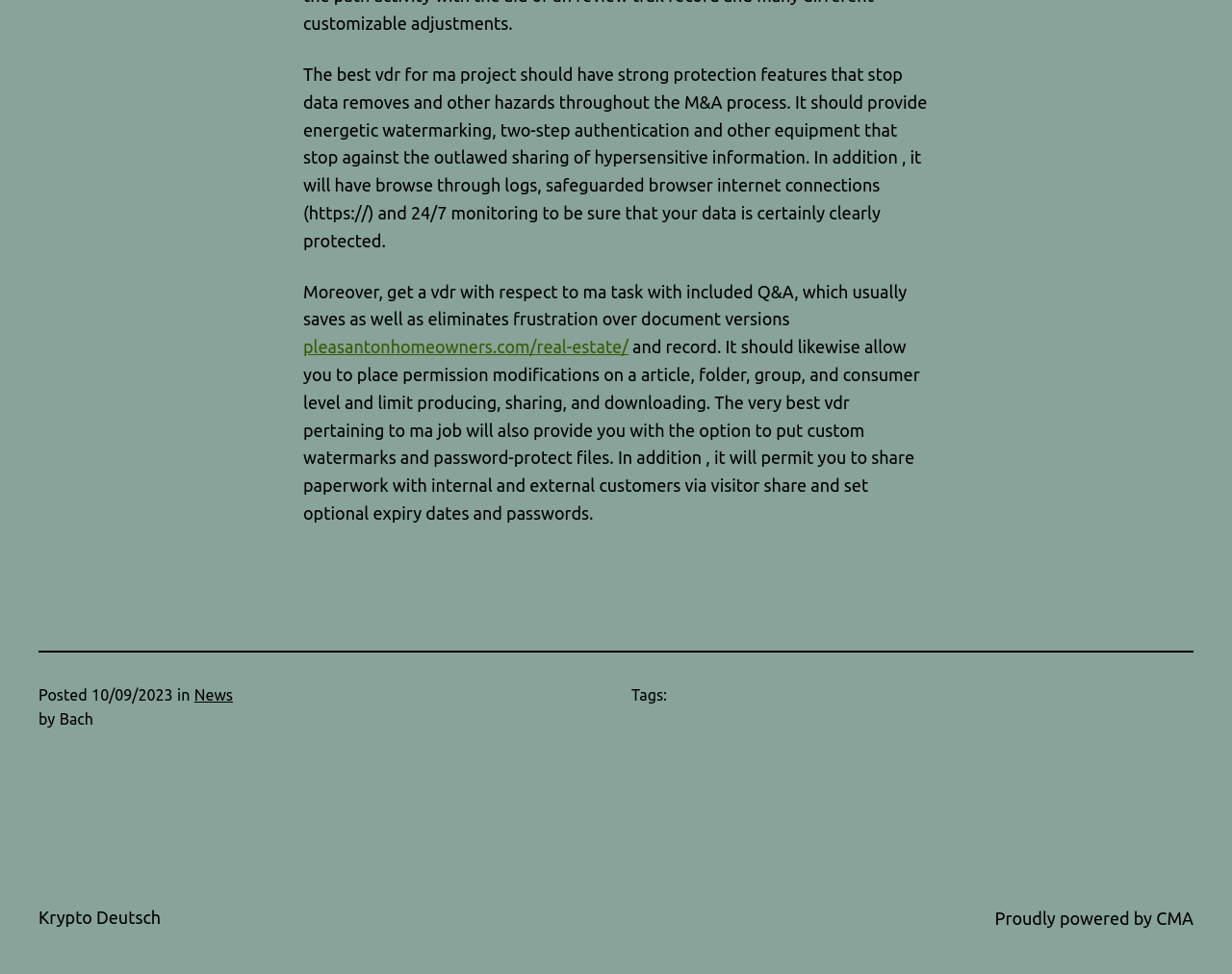Given the element description Krypto Deutsch, identify the bounding box coordinates for the UI element on the webpage screenshot. The format should be (top-left x, top-left y, bottom-right x, bottom-right y), with values between 0 and 1.

[0.031, 0.932, 0.131, 0.952]